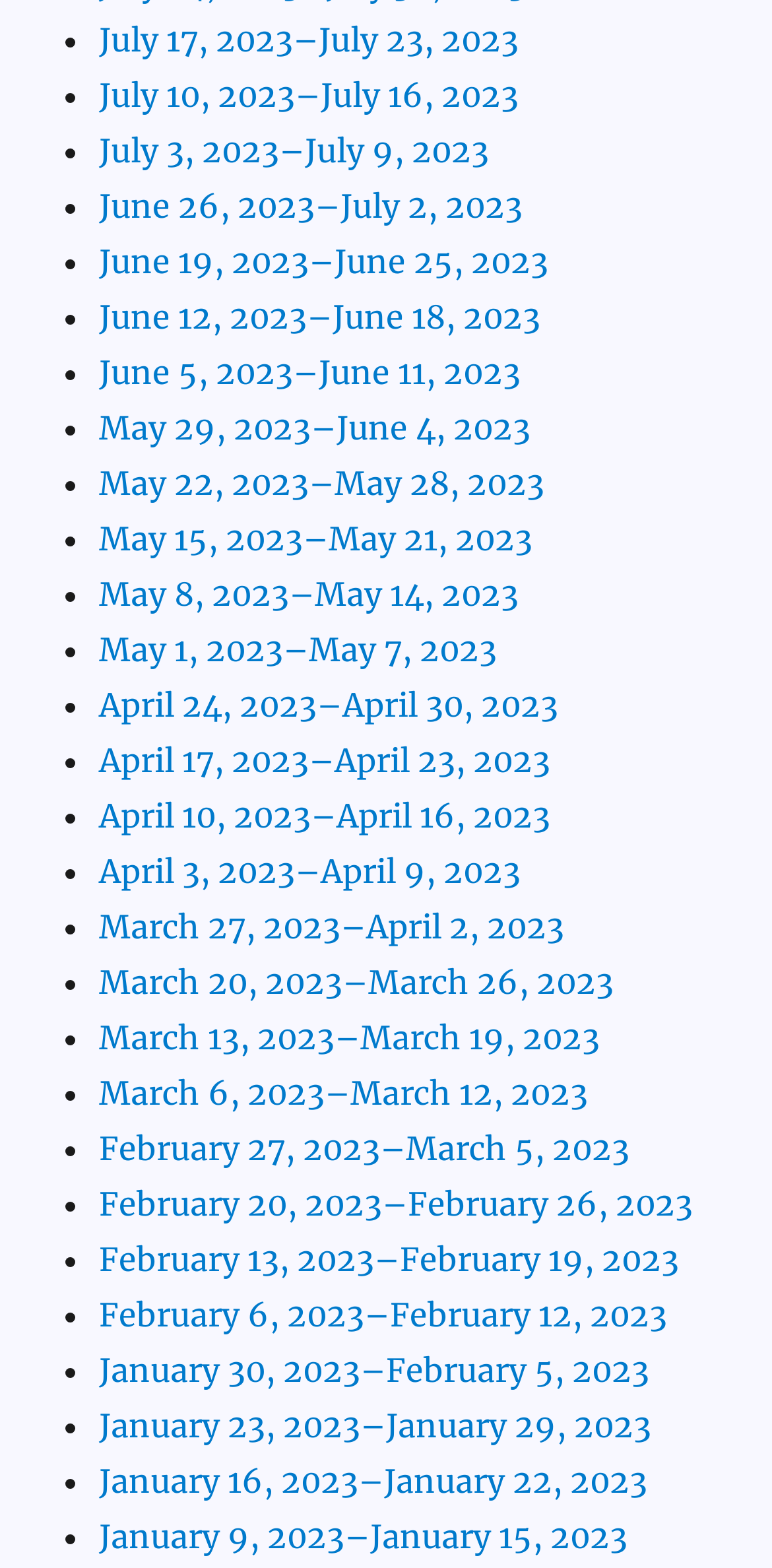Can you pinpoint the bounding box coordinates for the clickable element required for this instruction: "View January 16, 2023–January 22, 2023"? The coordinates should be four float numbers between 0 and 1, i.e., [left, top, right, bottom].

[0.128, 0.932, 0.838, 0.957]